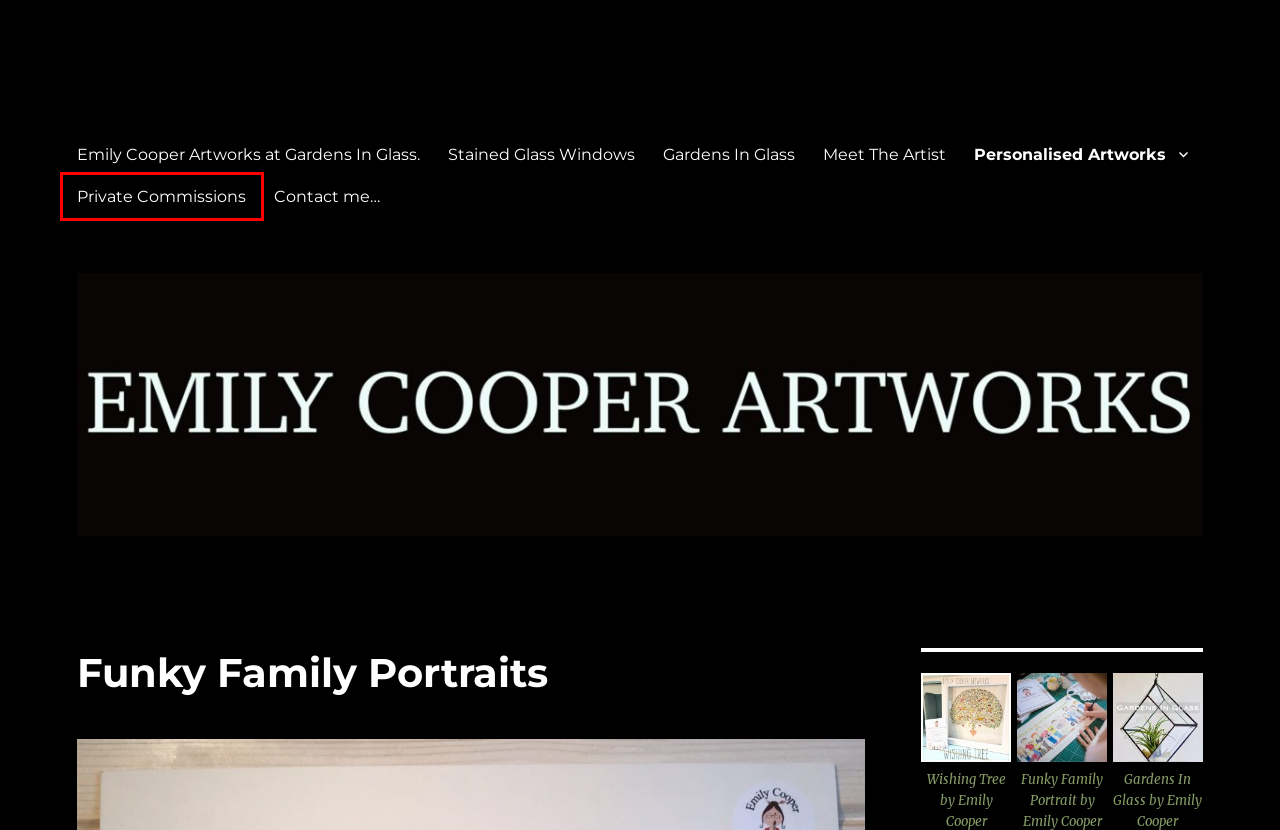Given a screenshot of a webpage with a red rectangle bounding box around a UI element, select the best matching webpage description for the new webpage that appears after clicking the highlighted element. The candidate descriptions are:
A. IMG_1561 – Emily Cooper Artworks
B. Meet The Artist – Emily Cooper Artworks
C. Emily Cooper Artworks – Personalised Artwork
D. IMG_5219 – Emily Cooper Artworks
E. Private Commissions – Emily Cooper Artworks
F. Personalised Artworks – Emily Cooper Artworks
G. Stained Glass Windows – Emily Cooper Artworks
H. Gardens In Glass – Emily Cooper Artworks

E